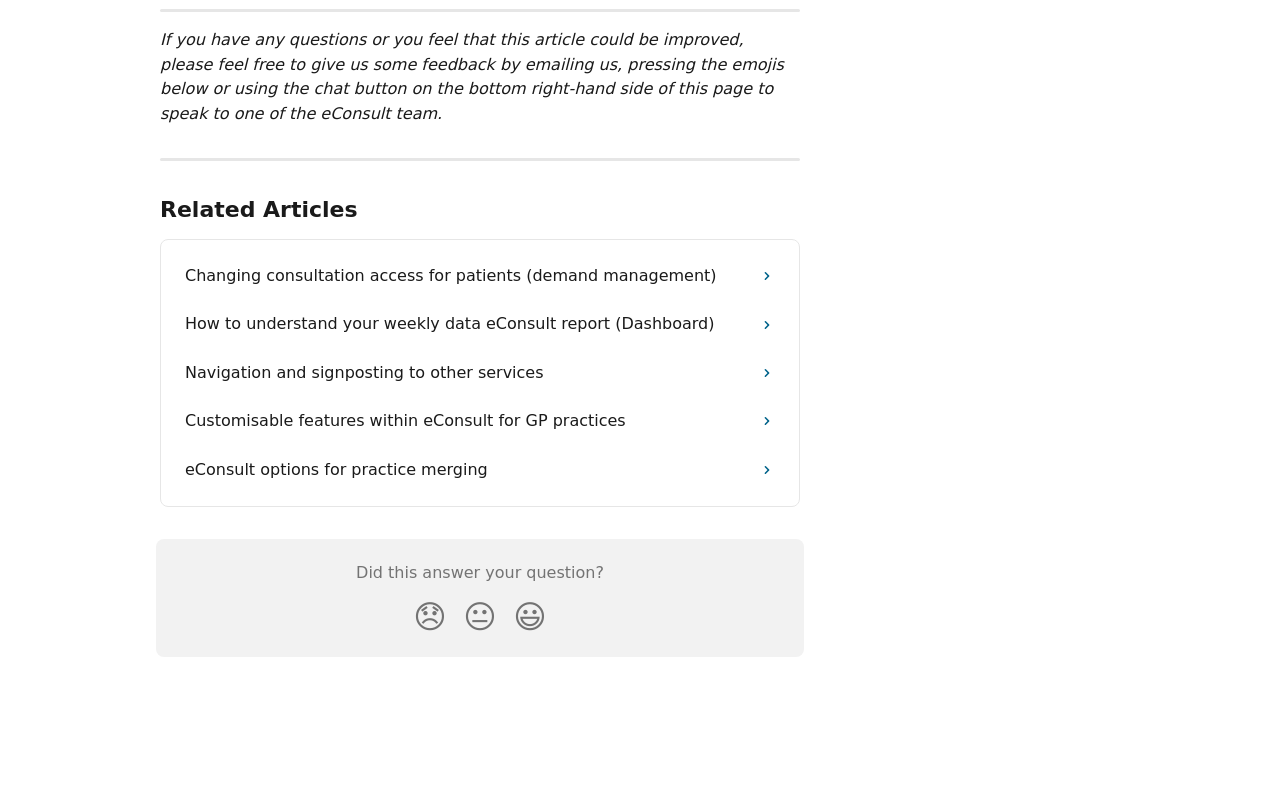What is the purpose of the emojis at the bottom of the page?
Respond to the question with a single word or phrase according to the image.

To give feedback